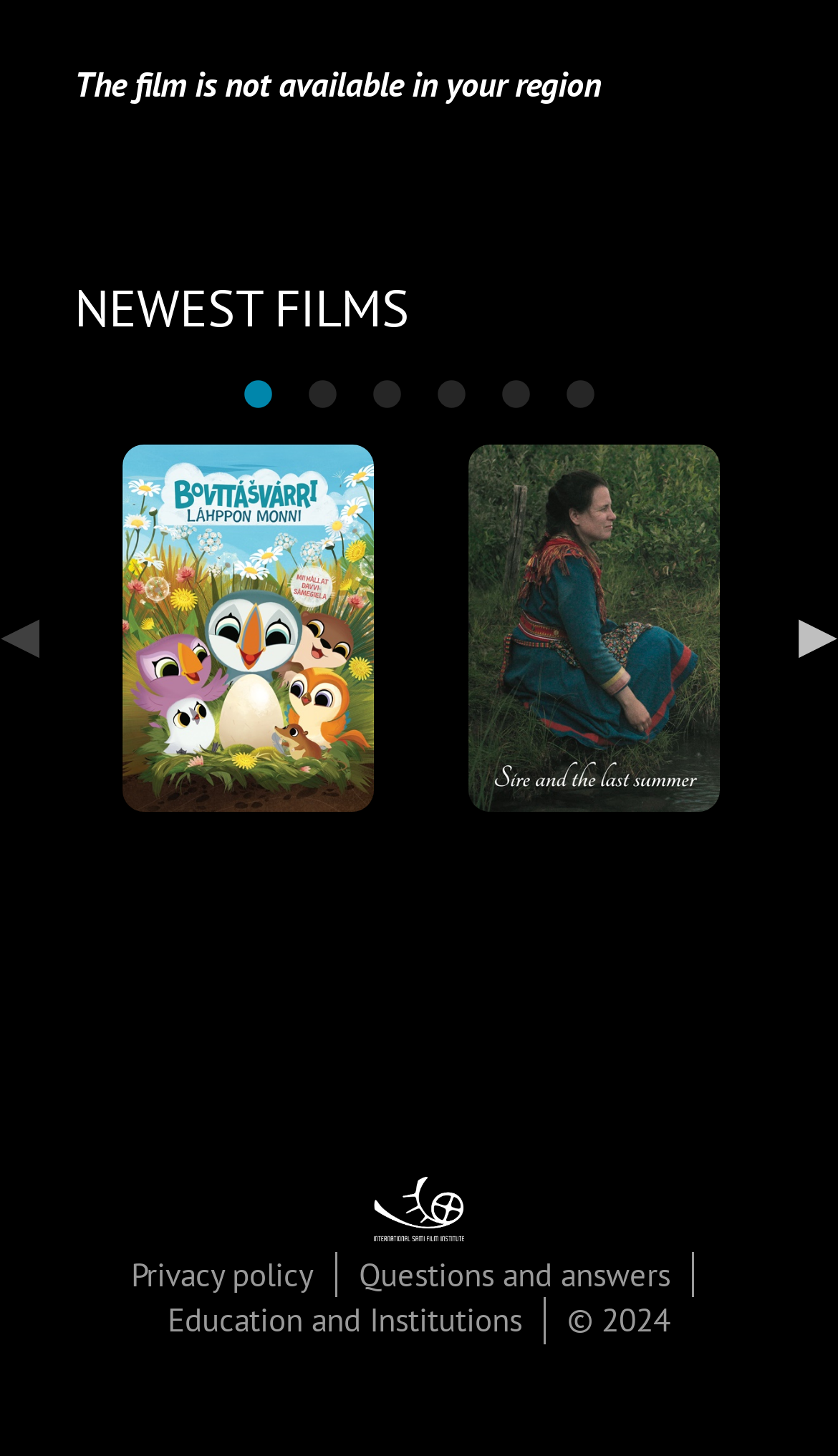What is the copyright year displayed at the bottom of the webpage?
Please answer the question with a single word or phrase, referencing the image.

2024